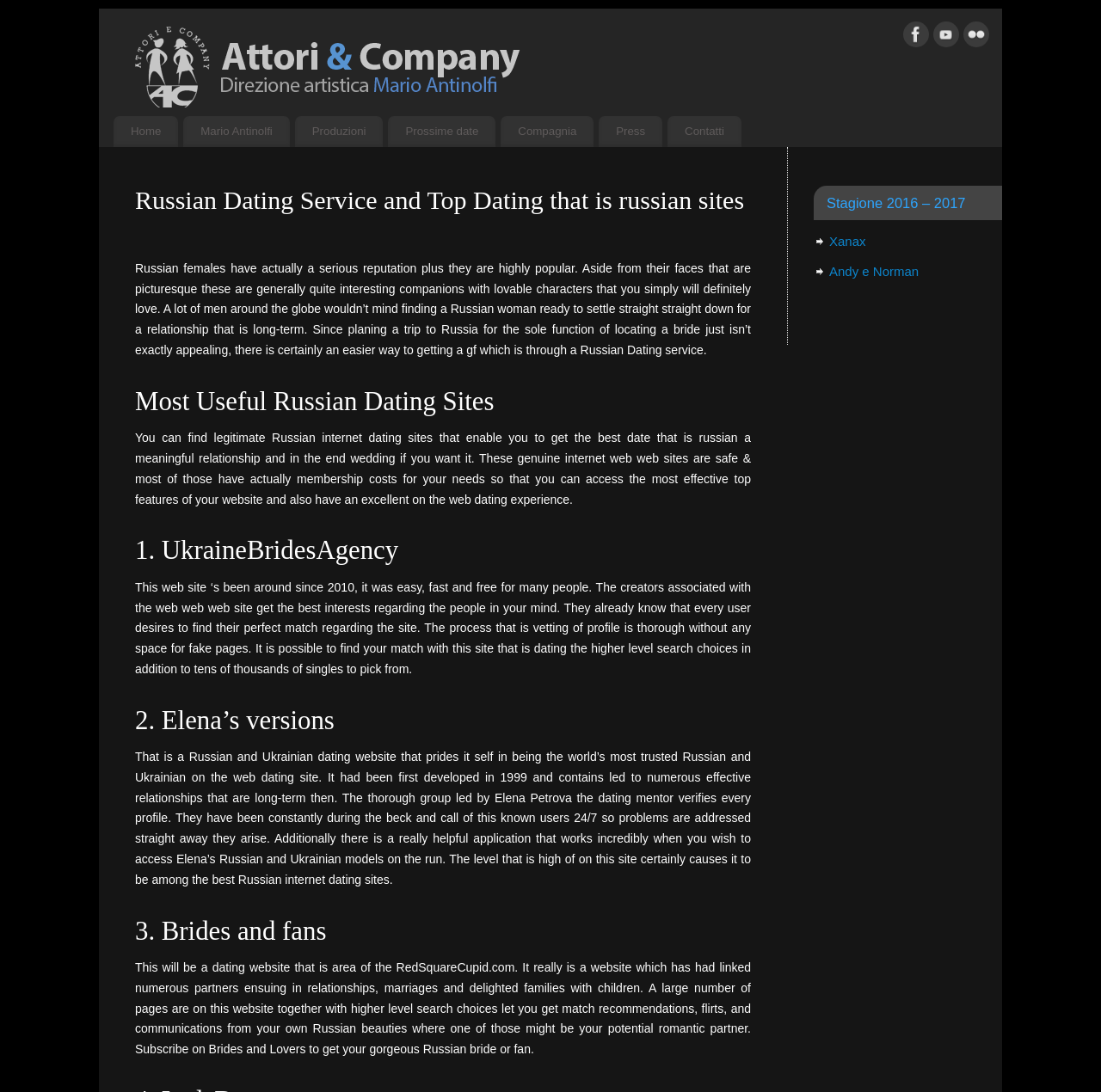Locate the headline of the webpage and generate its content.

Russian Dating Service and Top Dating that is russian sites